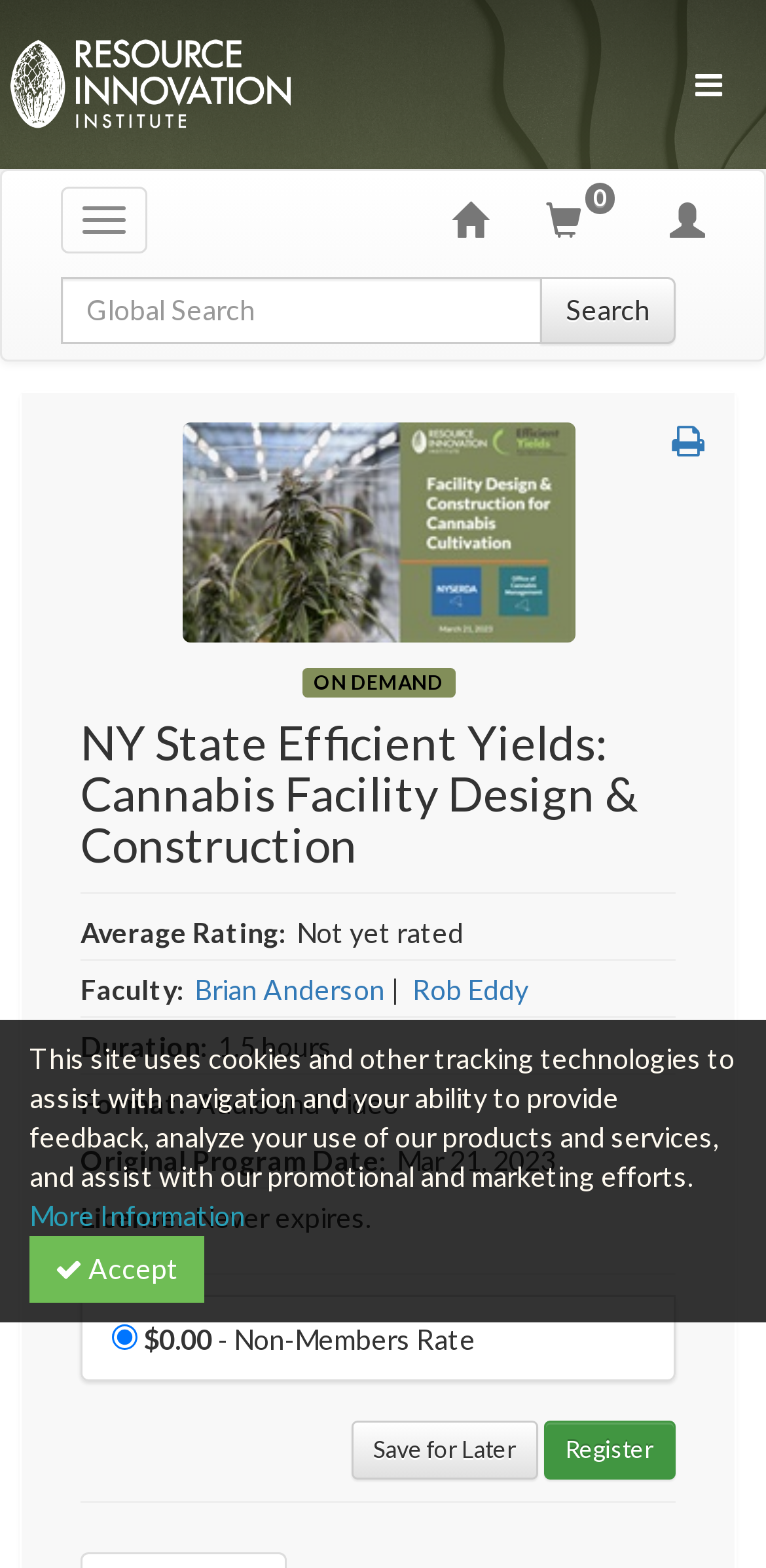What is the format of this product?
Based on the screenshot, respond with a single word or phrase.

Audio and Video